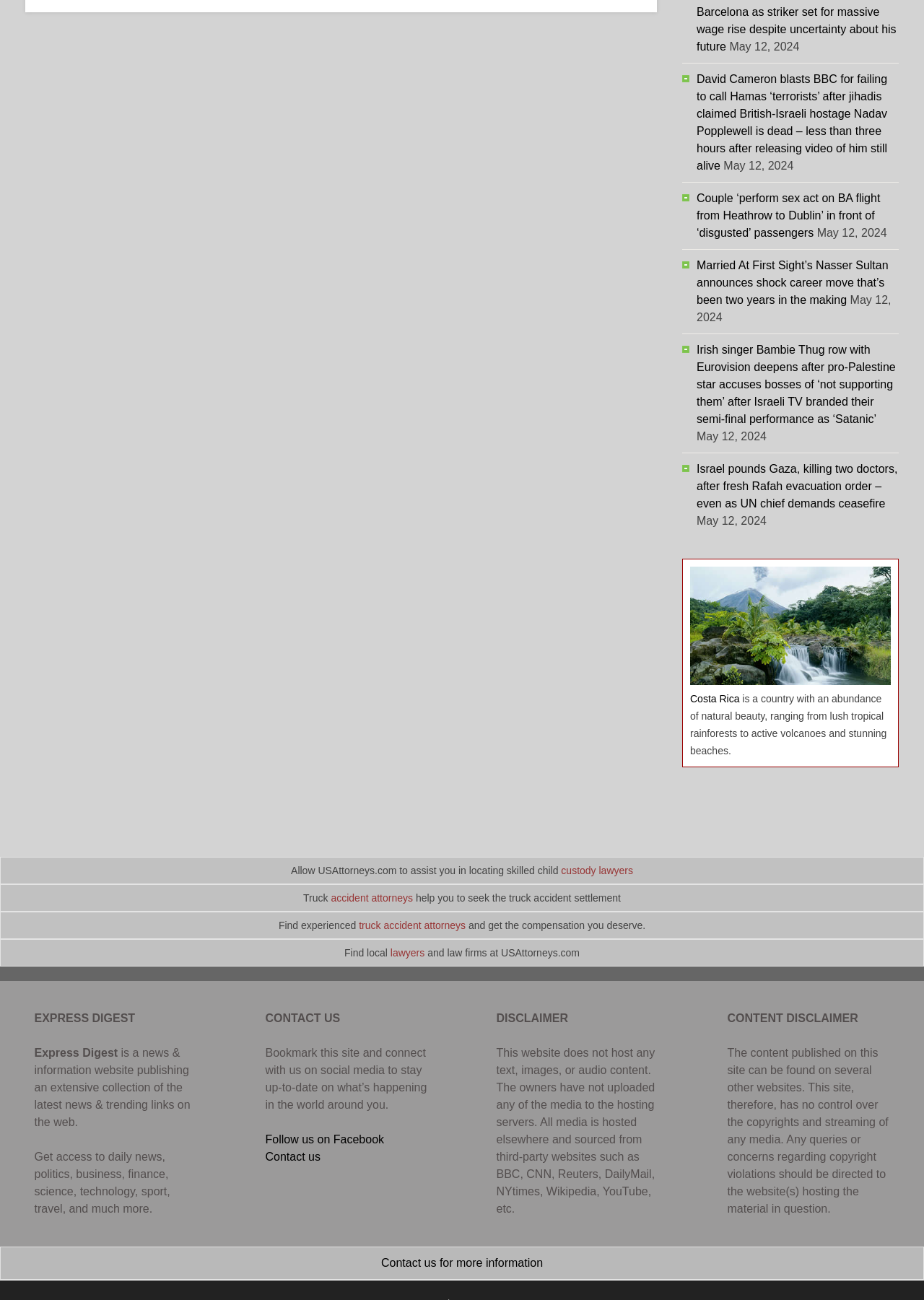Please determine the bounding box coordinates of the area that needs to be clicked to complete this task: 'Learn about Costa Rica'. The coordinates must be four float numbers between 0 and 1, formatted as [left, top, right, bottom].

[0.747, 0.533, 0.8, 0.542]